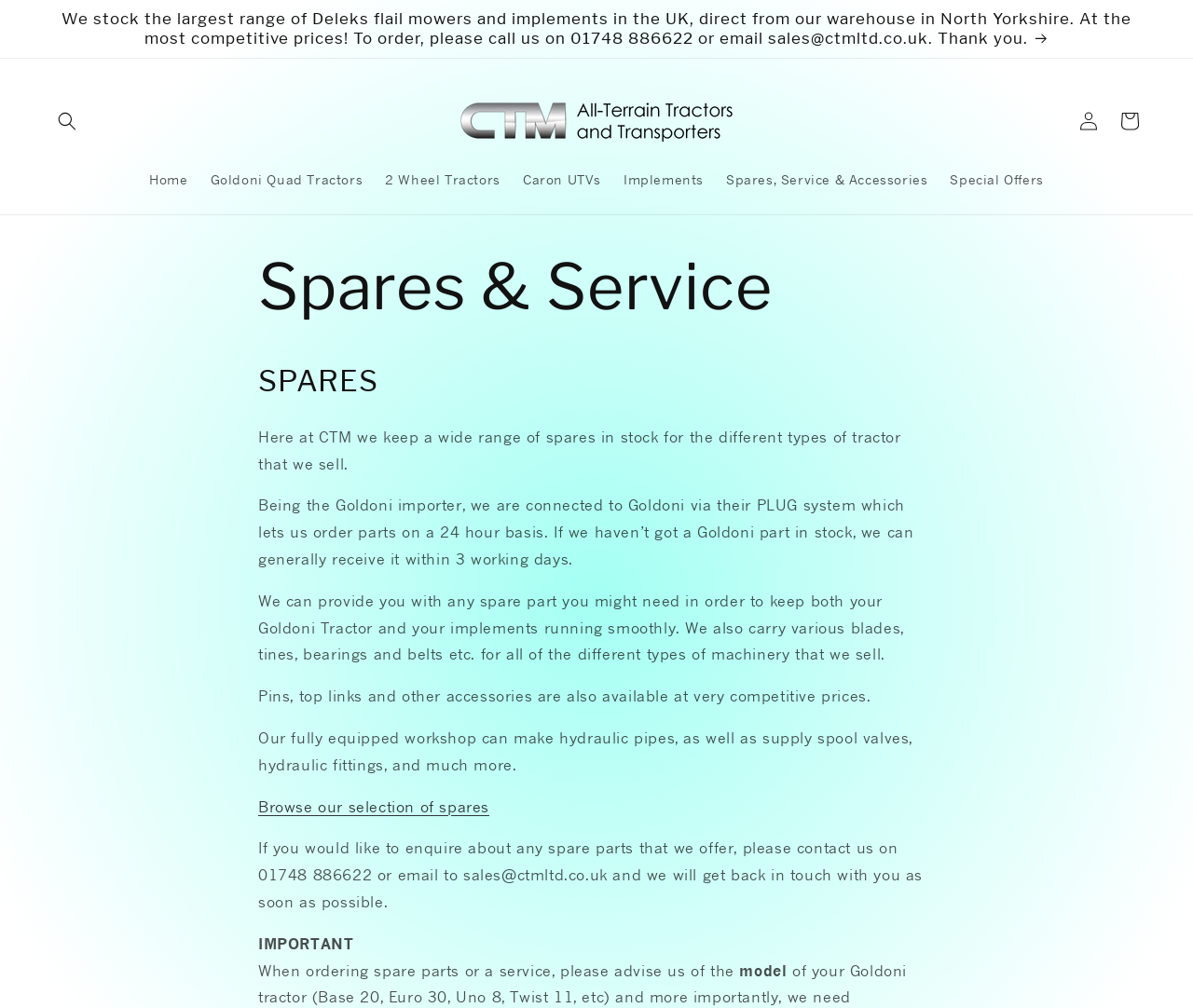Highlight the bounding box coordinates of the region I should click on to meet the following instruction: "Log in to your account".

[0.895, 0.1, 0.93, 0.141]